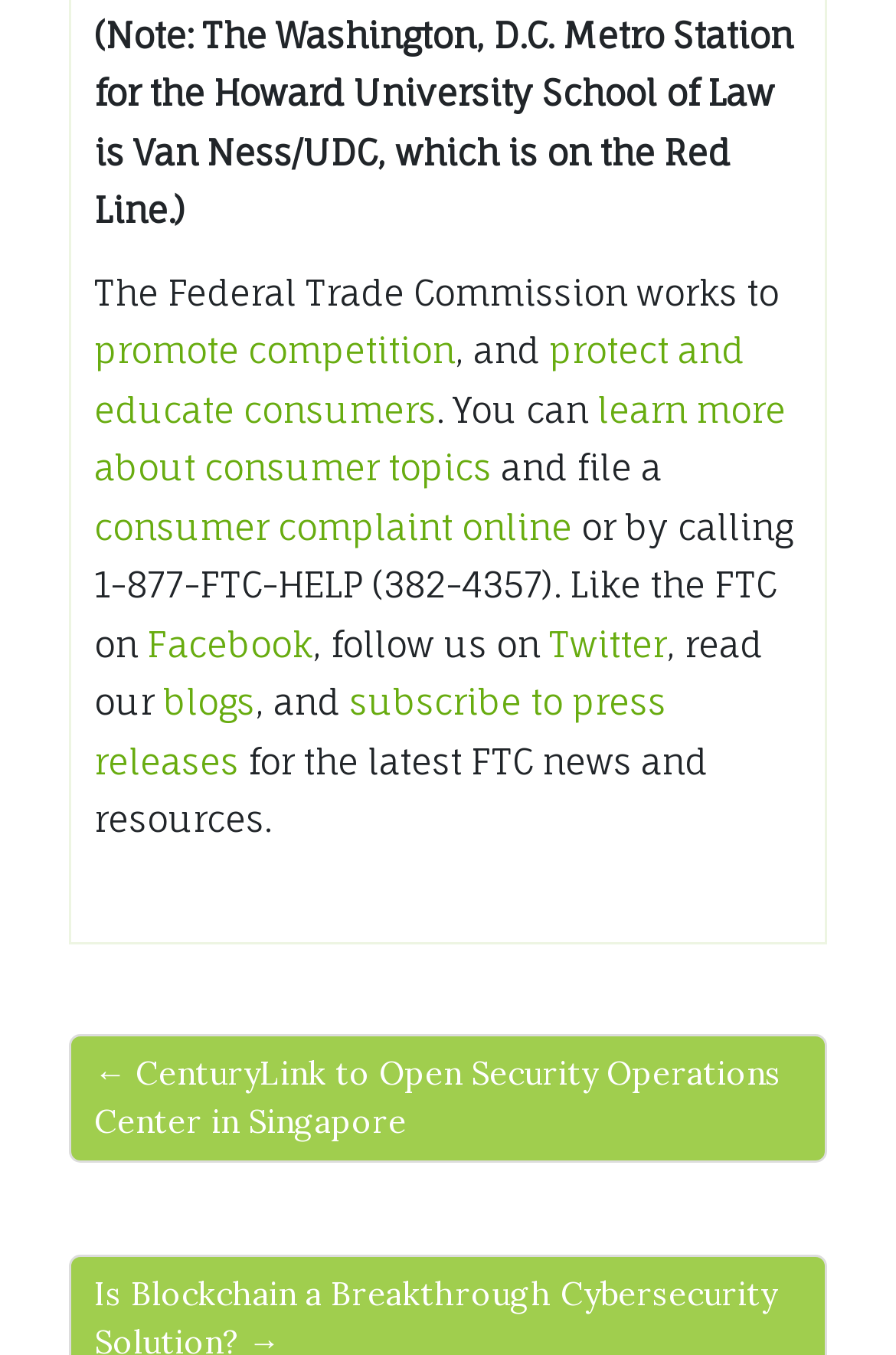What type of information can be found on the FTC's blogs?
Based on the image, please offer an in-depth response to the question.

The webpage mentions that the FTC's blogs provide the latest news and resources, suggesting that users can find up-to-date information on FTC-related topics by reading the blogs.